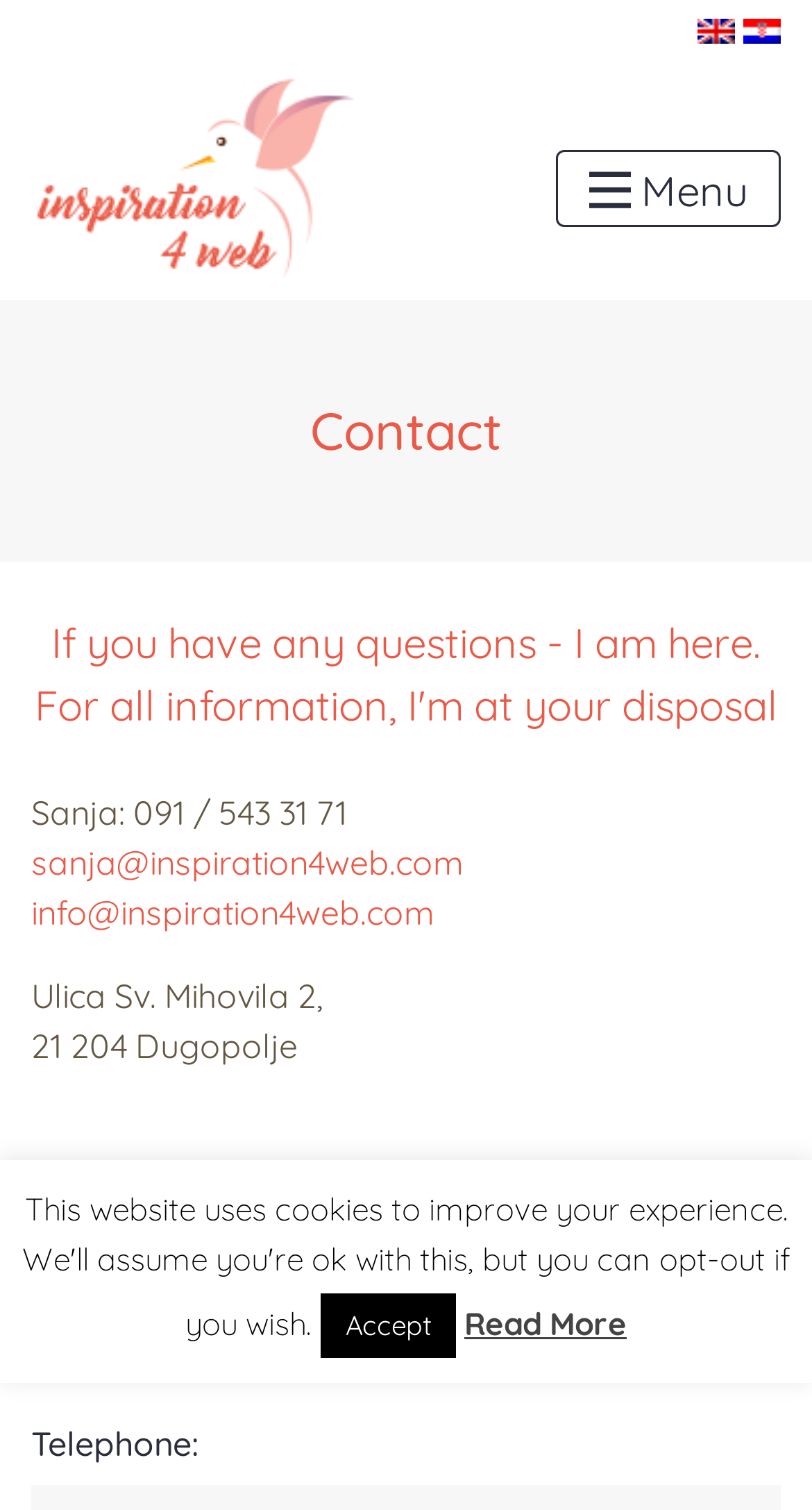Give a concise answer using one word or a phrase to the following question:
What is the purpose of the form?

Contact